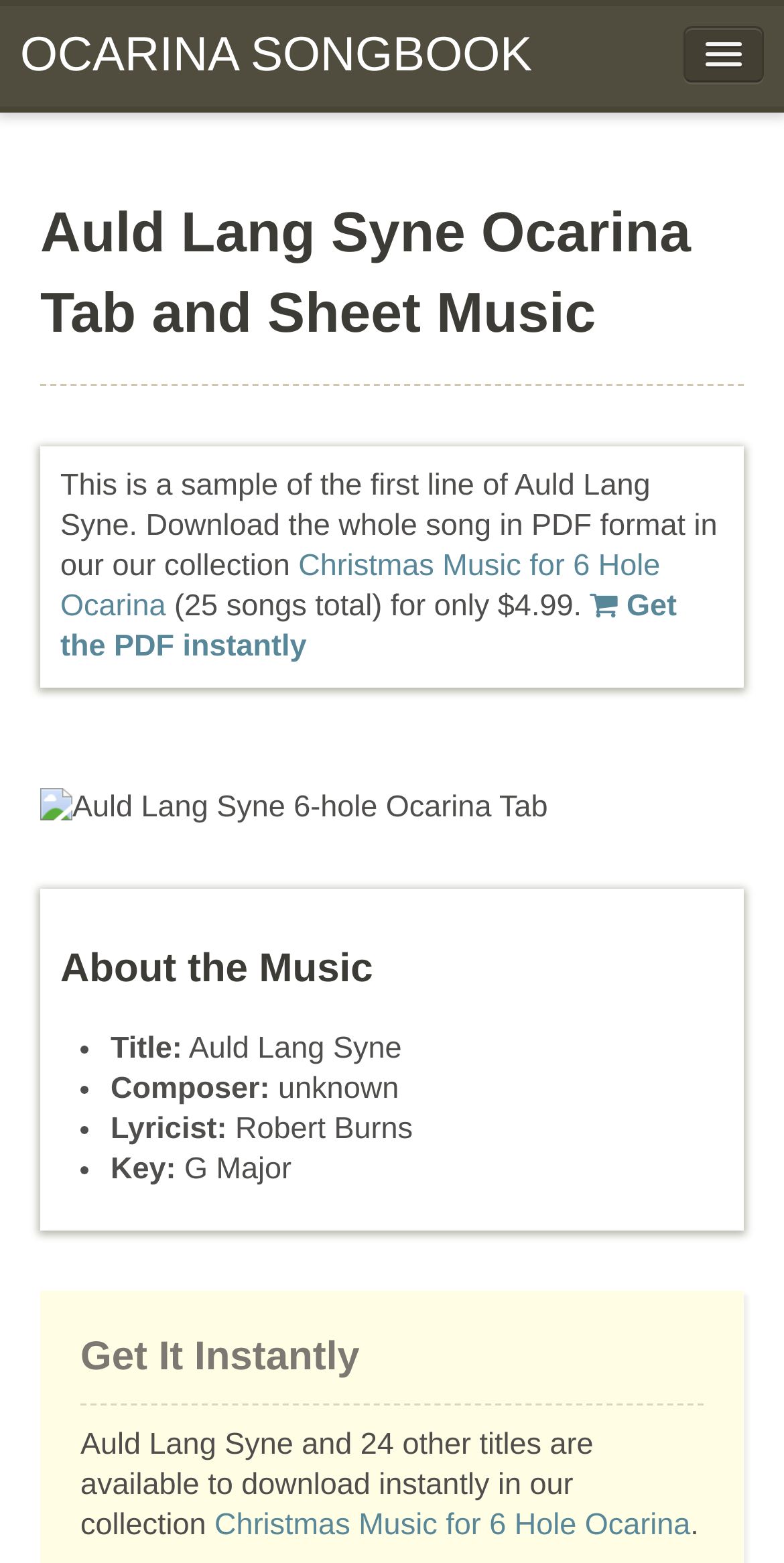Find the bounding box coordinates of the element you need to click on to perform this action: 'View Christmas Music for 6 Hole Ocarina'. The coordinates should be represented by four float values between 0 and 1, in the format [left, top, right, bottom].

[0.077, 0.351, 0.842, 0.399]